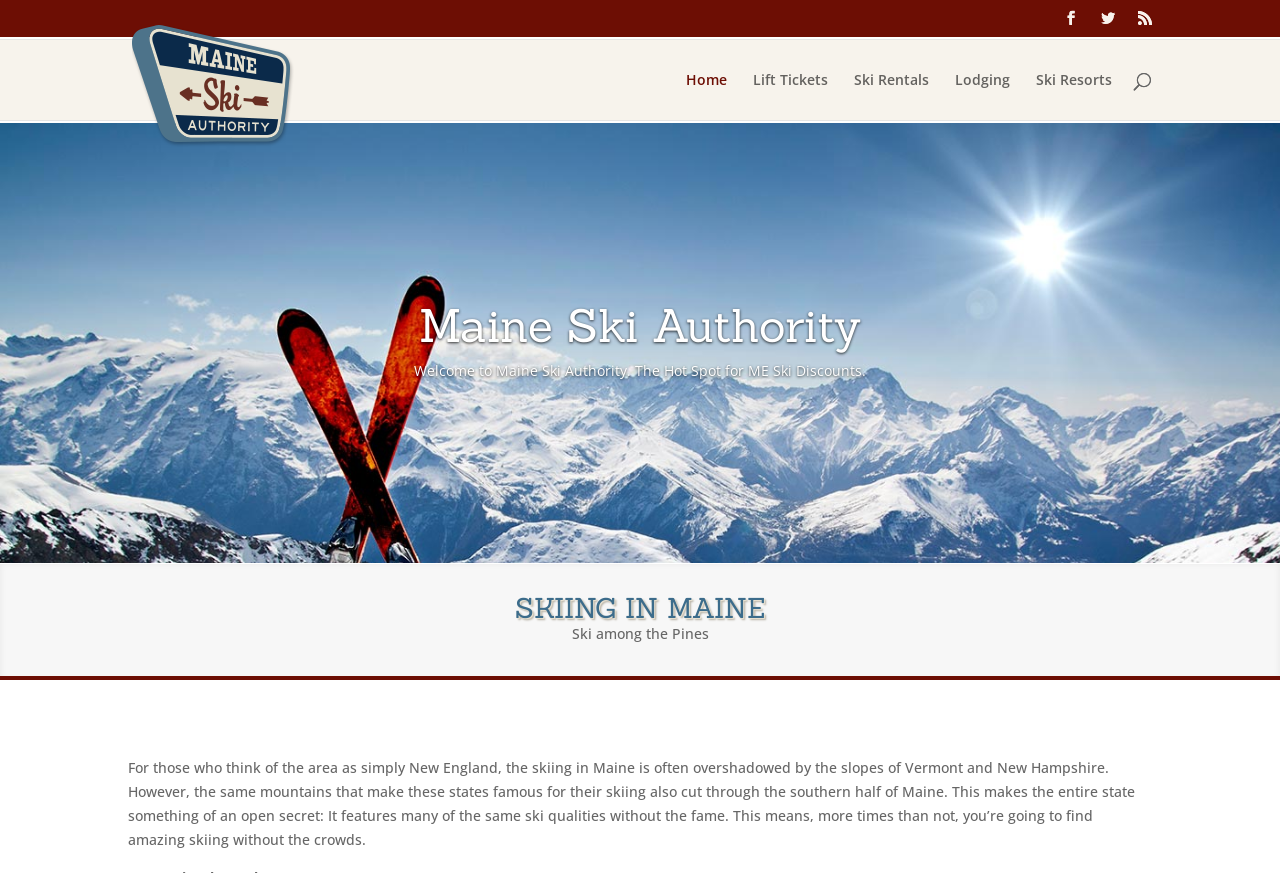Determine the bounding box coordinates of the element's region needed to click to follow the instruction: "Search for something". Provide these coordinates as four float numbers between 0 and 1, formatted as [left, top, right, bottom].

[0.157, 0.045, 0.877, 0.047]